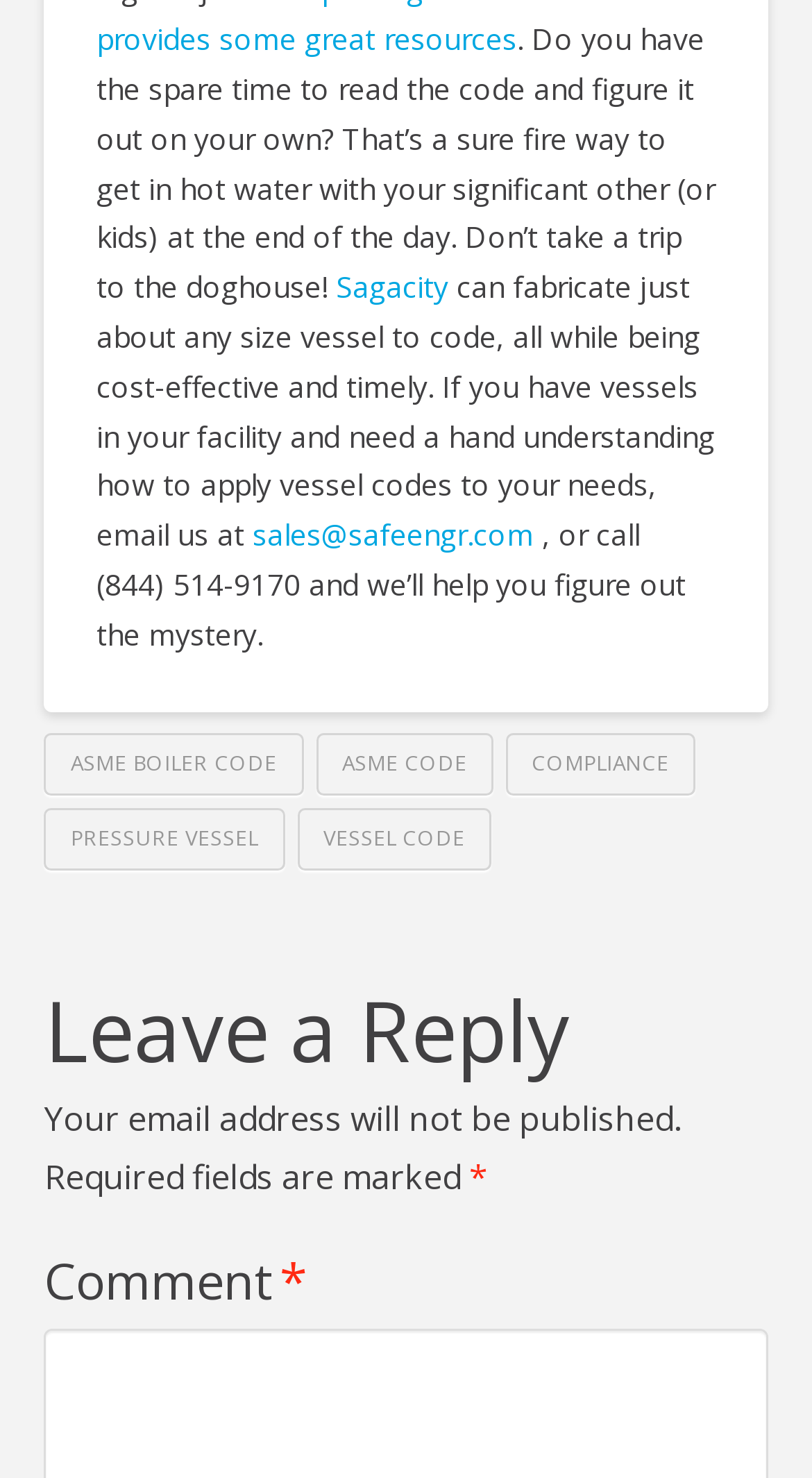What is the purpose of the company?
Can you provide a detailed and comprehensive answer to the question?

The company's purpose can be inferred from the text 'can fabricate just about any size vessel to code, all while being cost-effective and timely'.